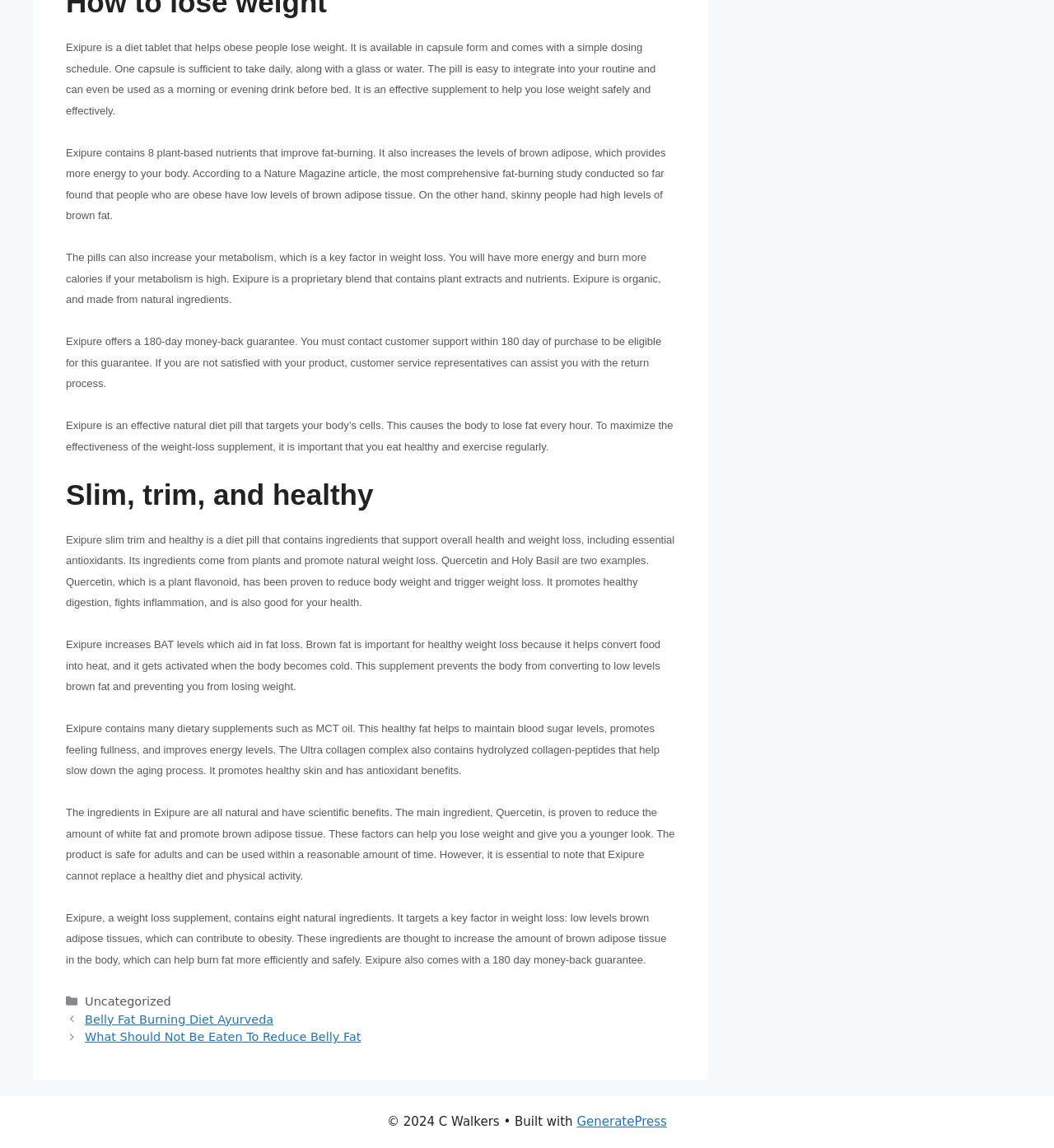Based on the element description "Belly Fat Burning Diet Ayurveda", predict the bounding box coordinates of the UI element.

[0.081, 0.882, 0.259, 0.894]